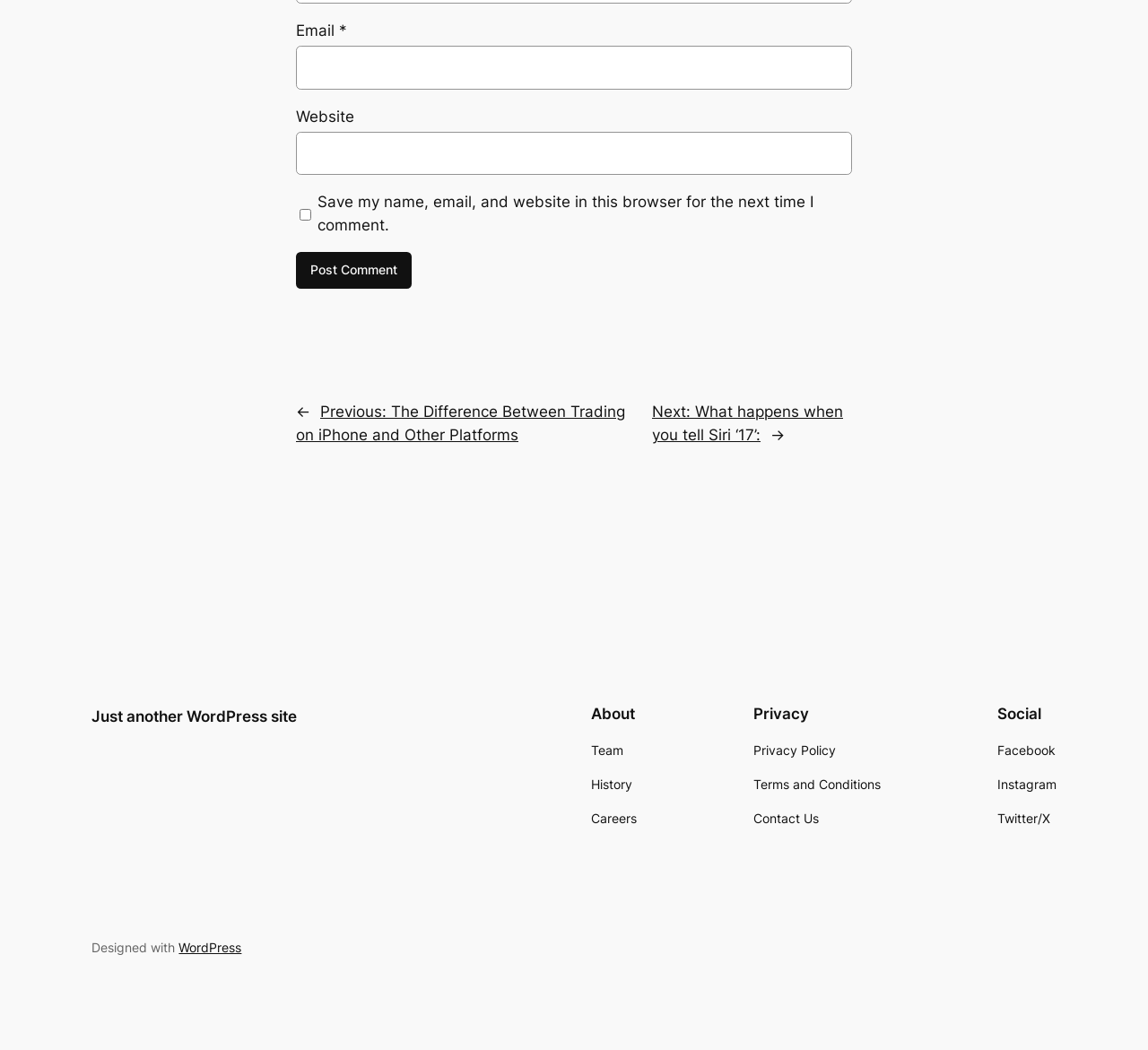Find the bounding box coordinates for the area you need to click to carry out the instruction: "Go to About page". The coordinates should be four float numbers between 0 and 1, indicated as [left, top, right, bottom].

[0.515, 0.672, 0.555, 0.689]